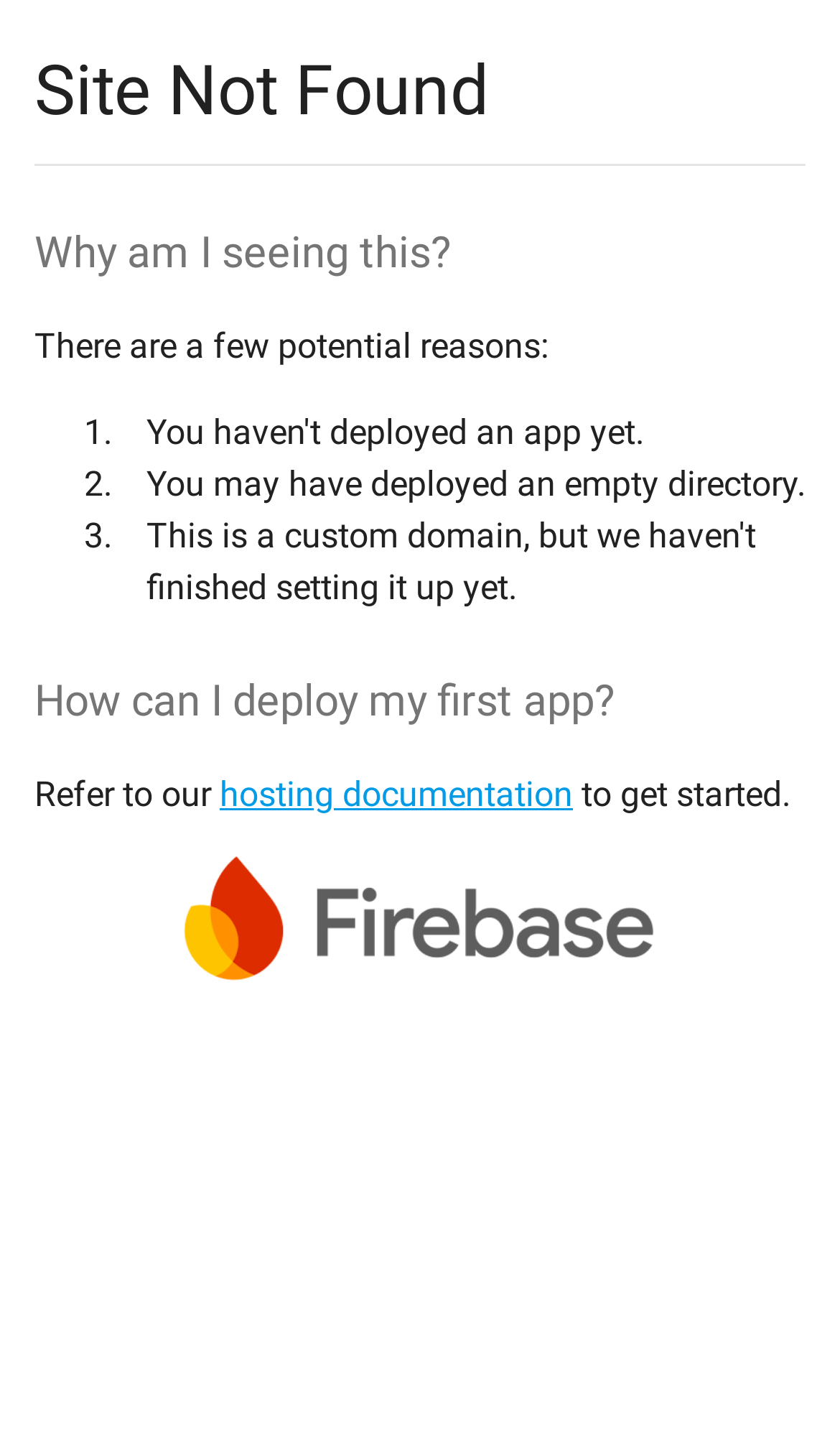Using the information from the screenshot, answer the following question thoroughly:
What is below the 'Why am I seeing this?' heading?

Below the 'Why am I seeing this?' heading, there is a list of reasons, which includes StaticText elements and ListMarker elements, explaining the potential reasons for seeing this page.